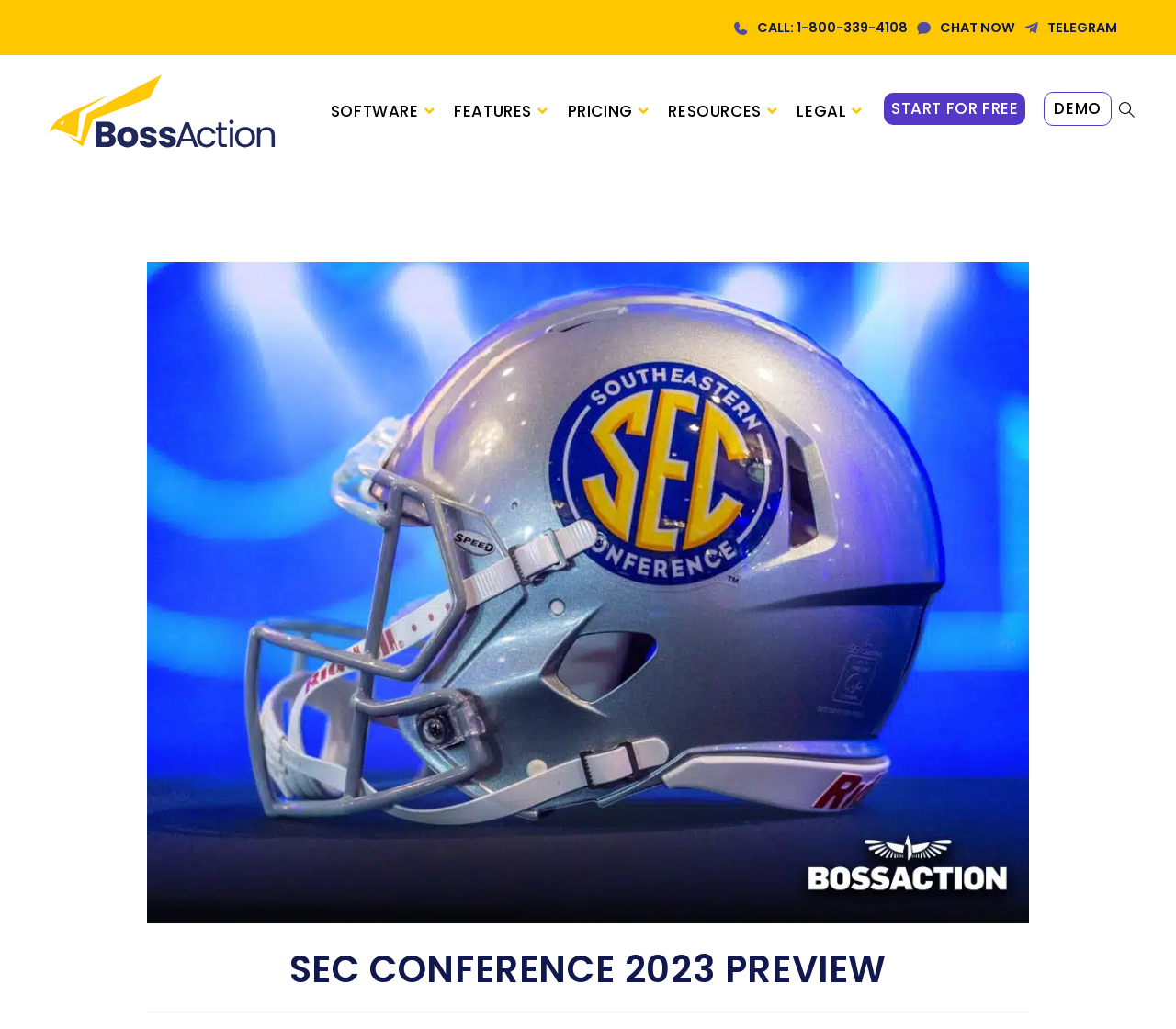Please find the bounding box coordinates of the element that you should click to achieve the following instruction: "search the website". The coordinates should be presented as four float numbers between 0 and 1: [left, top, right, bottom].

[0.945, 0.075, 0.971, 0.141]